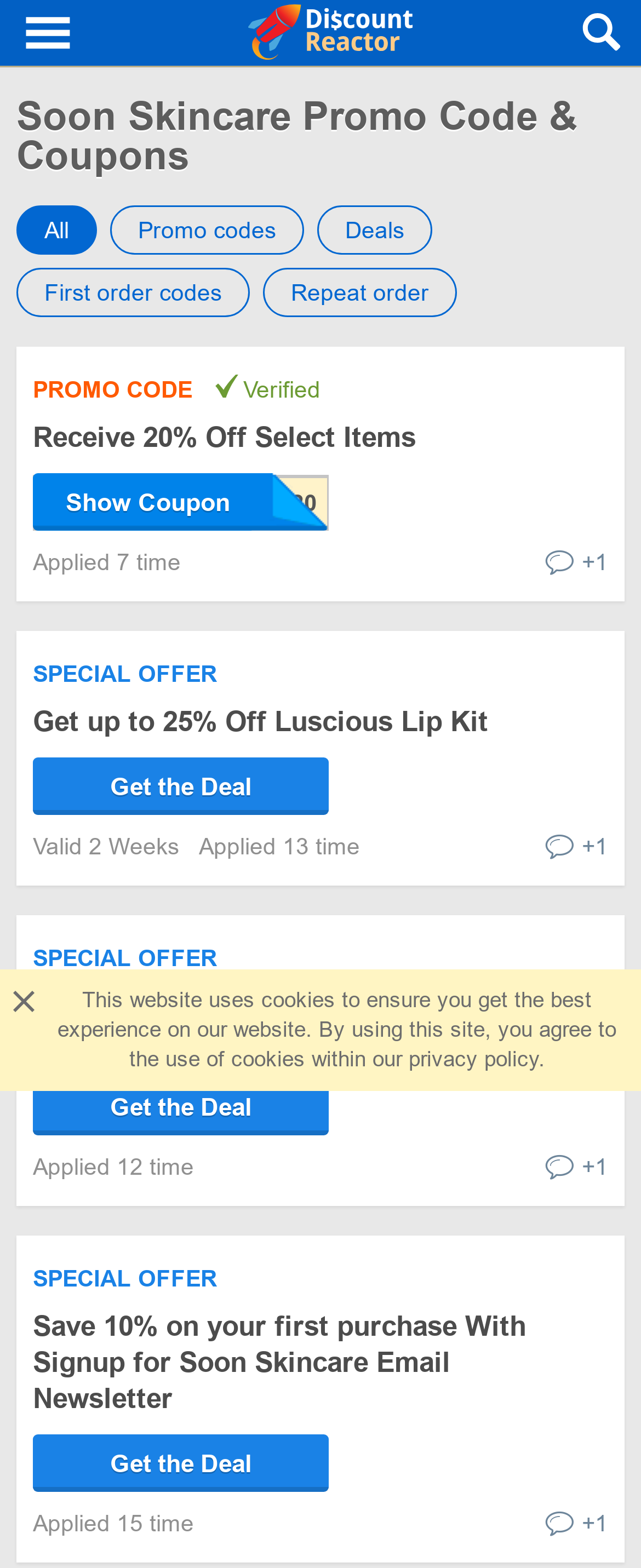Identify the bounding box for the UI element described as: "privacy policy". Ensure the coordinates are four float numbers between 0 and 1, formatted as [left, top, right, bottom].

[0.637, 0.667, 0.84, 0.683]